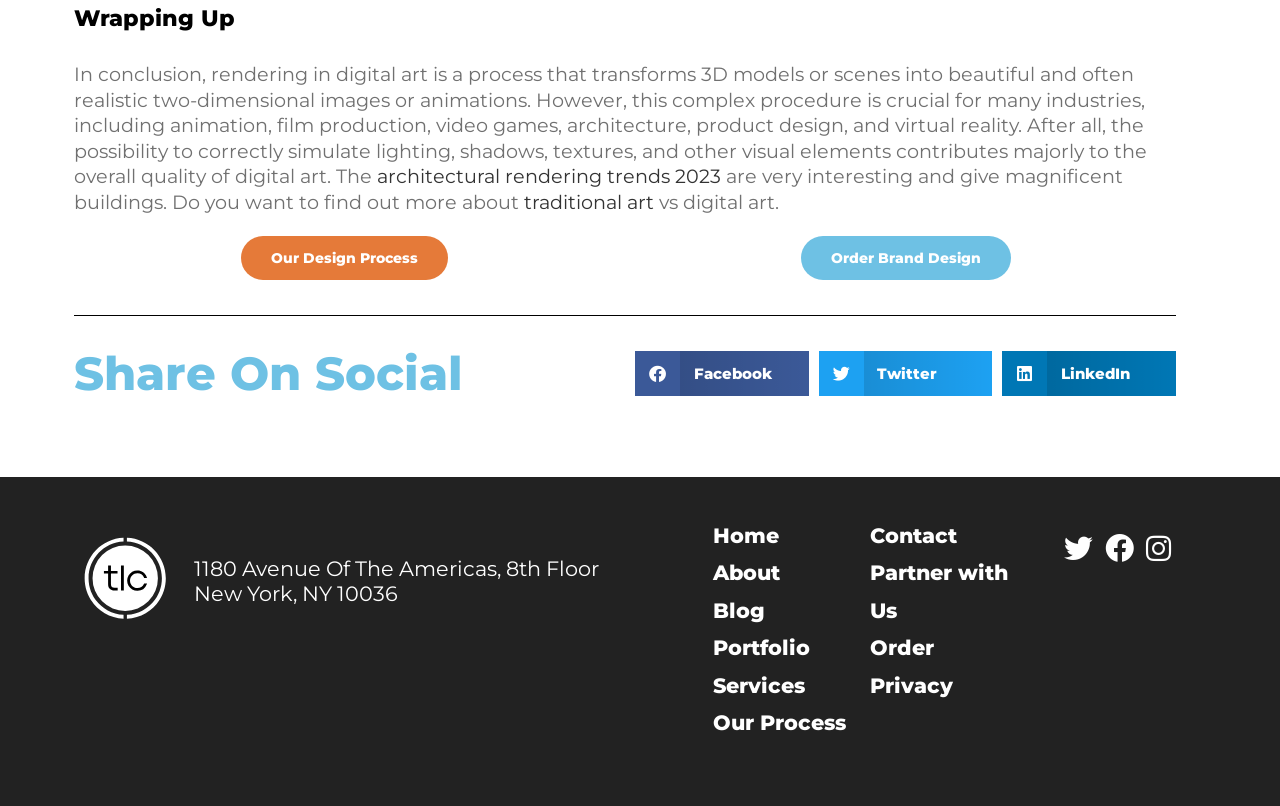Give the bounding box coordinates for the element described by: "Portfolio".

[0.557, 0.781, 0.68, 0.827]